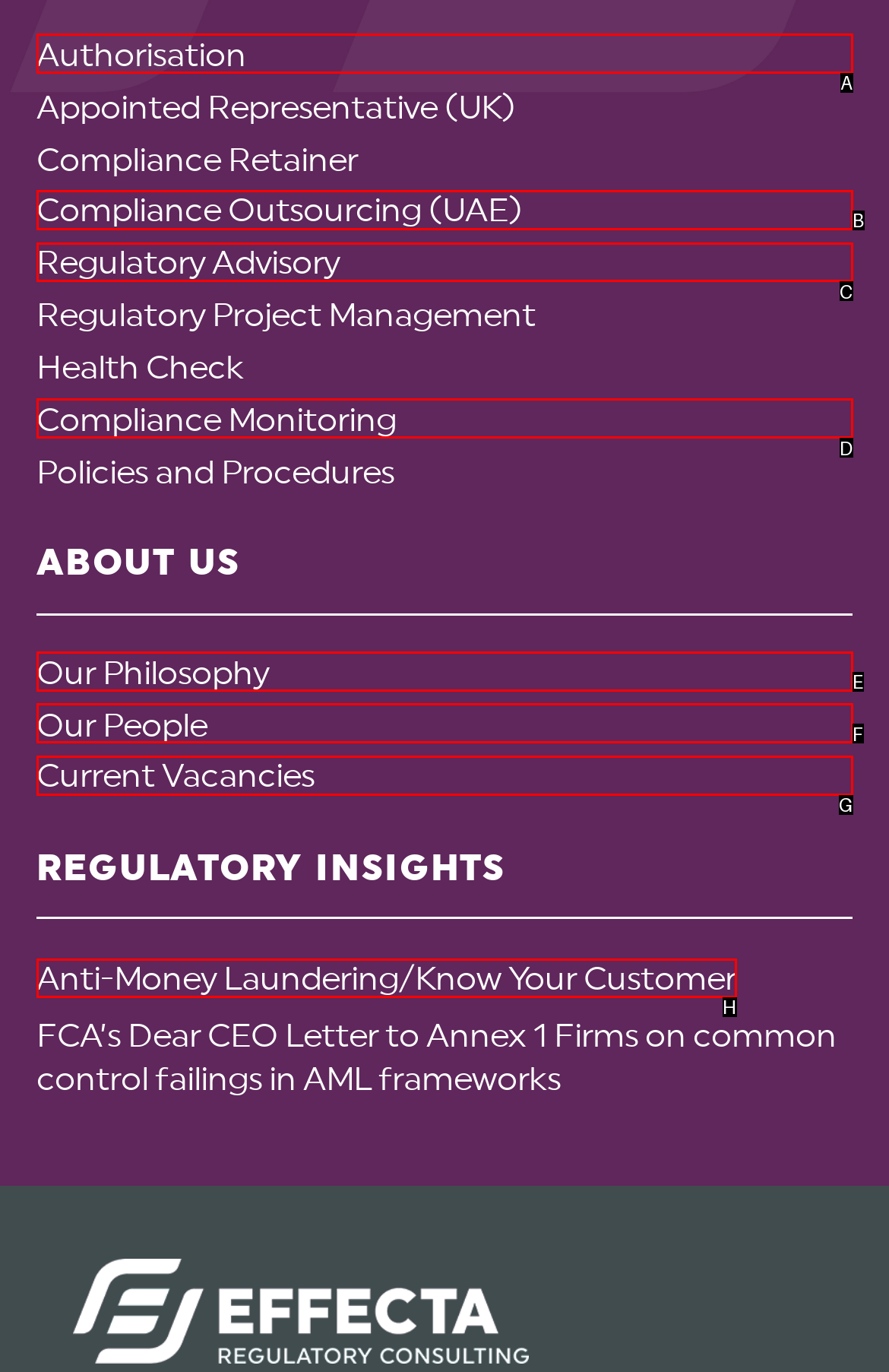Which option best describes: Anti-Money Laundering/Know Your Customer
Respond with the letter of the appropriate choice.

H